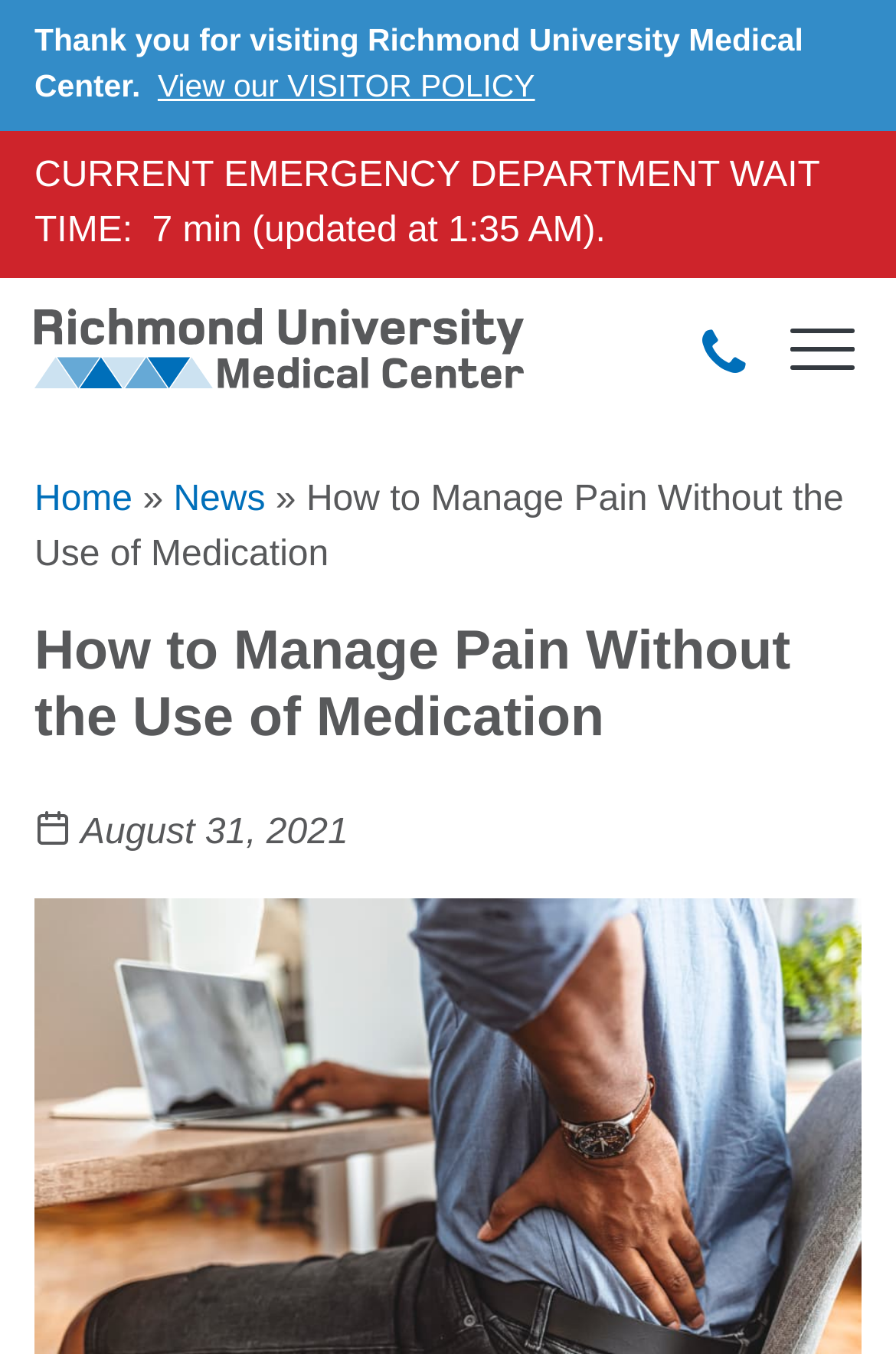What is the name of the medical center?
We need a detailed and exhaustive answer to the question. Please elaborate.

I found the answer by looking at the link 'Richmond University Medical Center' which is located at the top of the page, and also by looking at the image with the same name.